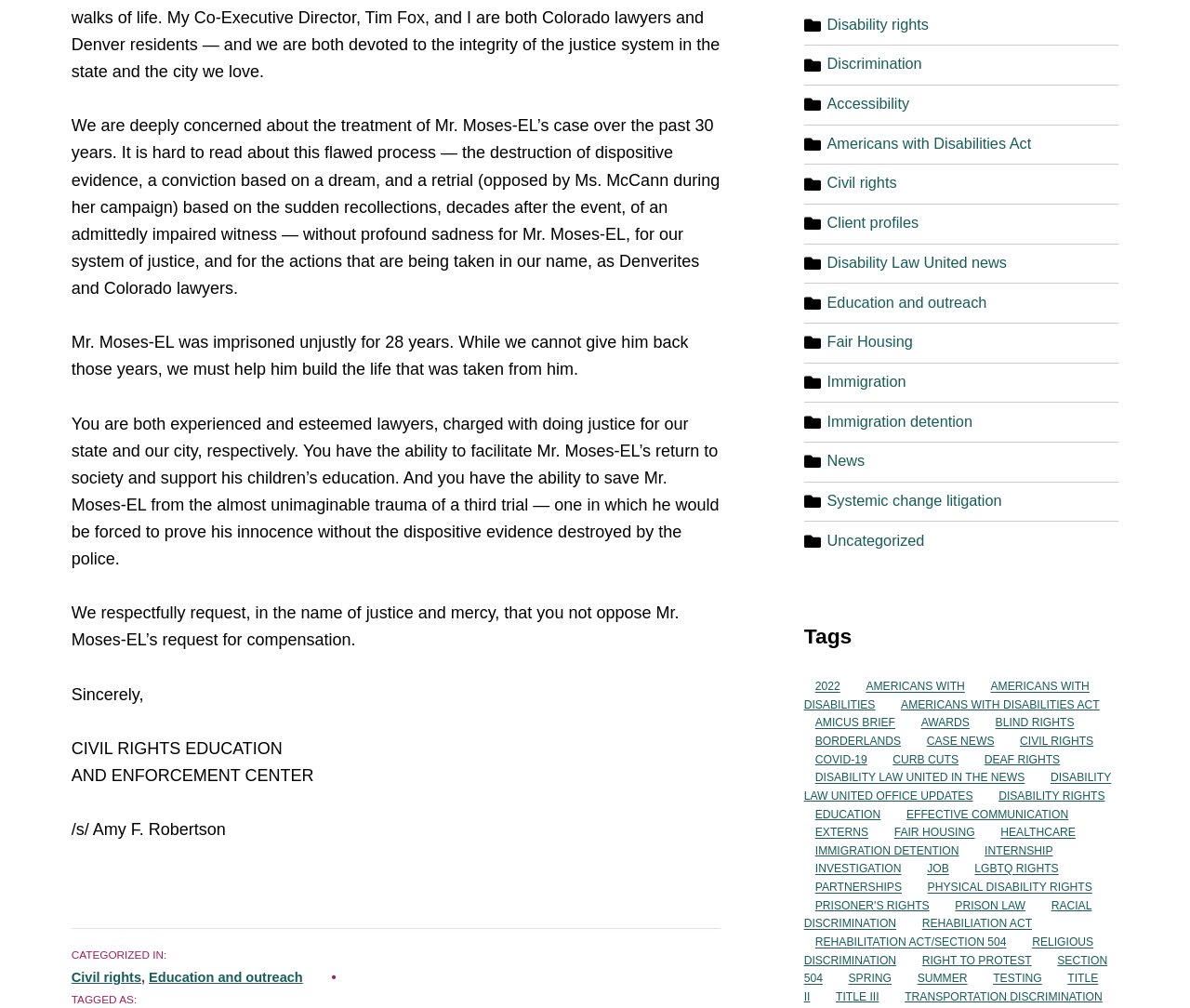Determine the bounding box coordinates of the UI element that matches the following description: "Crime Auto Games". The coordinates should be four float numbers between 0 and 1 in the format [left, top, right, bottom].

None